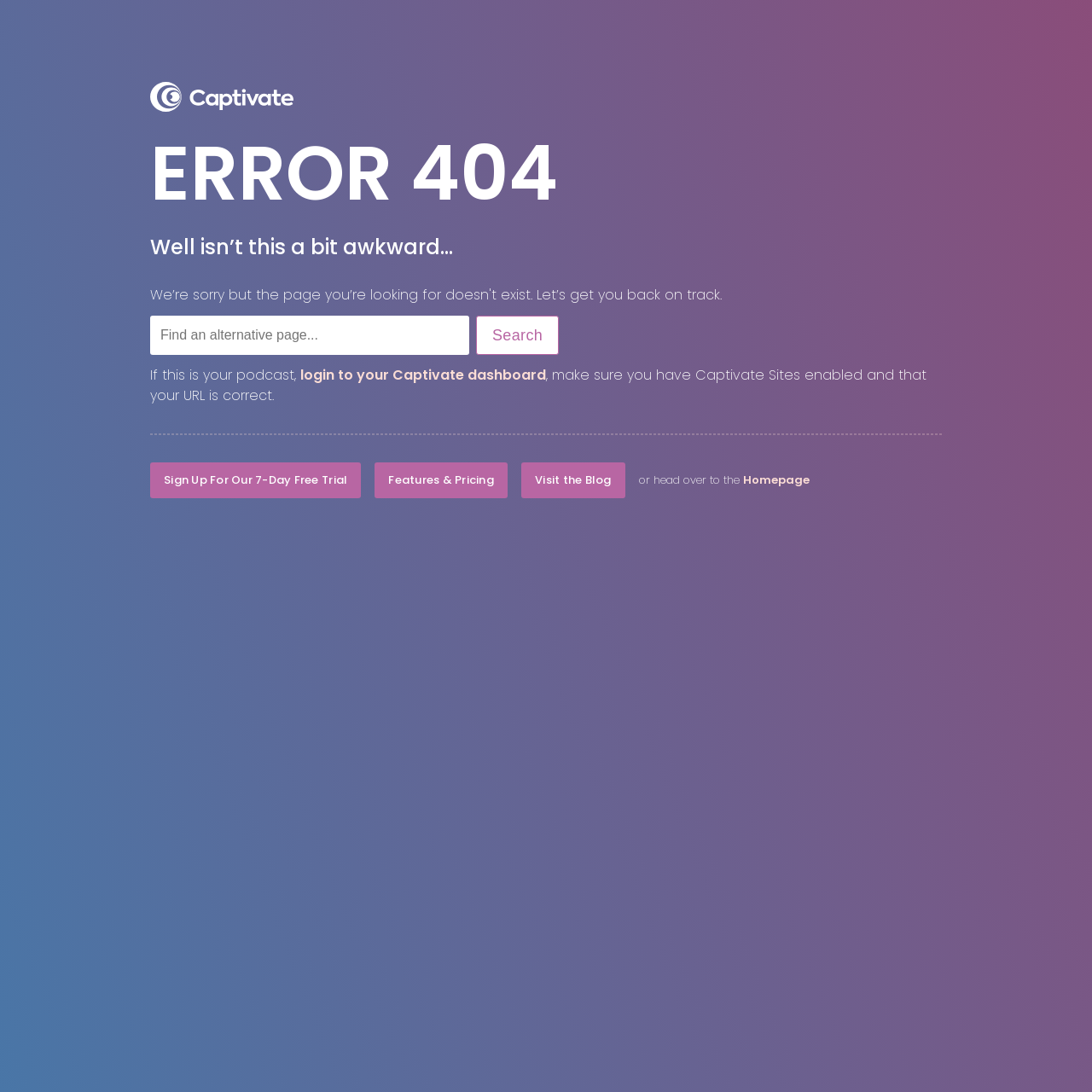Determine the bounding box coordinates for the clickable element to execute this instruction: "Login to your Captivate dashboard". Provide the coordinates as four float numbers between 0 and 1, i.e., [left, top, right, bottom].

[0.275, 0.335, 0.5, 0.353]